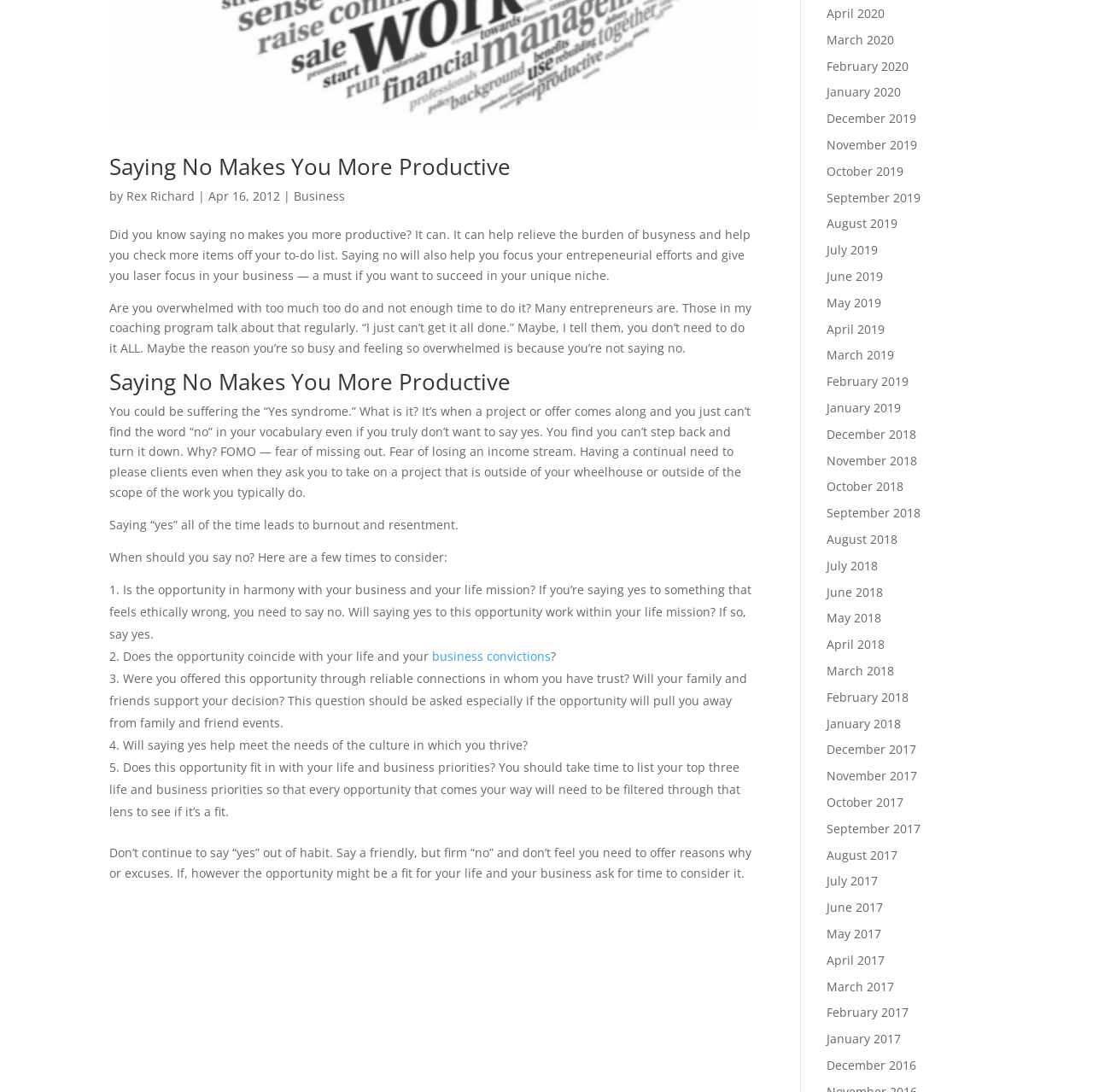Predict the bounding box coordinates of the area that should be clicked to accomplish the following instruction: "Browse articles from April 2012 by clicking the link 'Apr 16, 2012'". The bounding box coordinates should consist of four float numbers between 0 and 1, i.e., [left, top, right, bottom].

[0.191, 0.172, 0.256, 0.187]